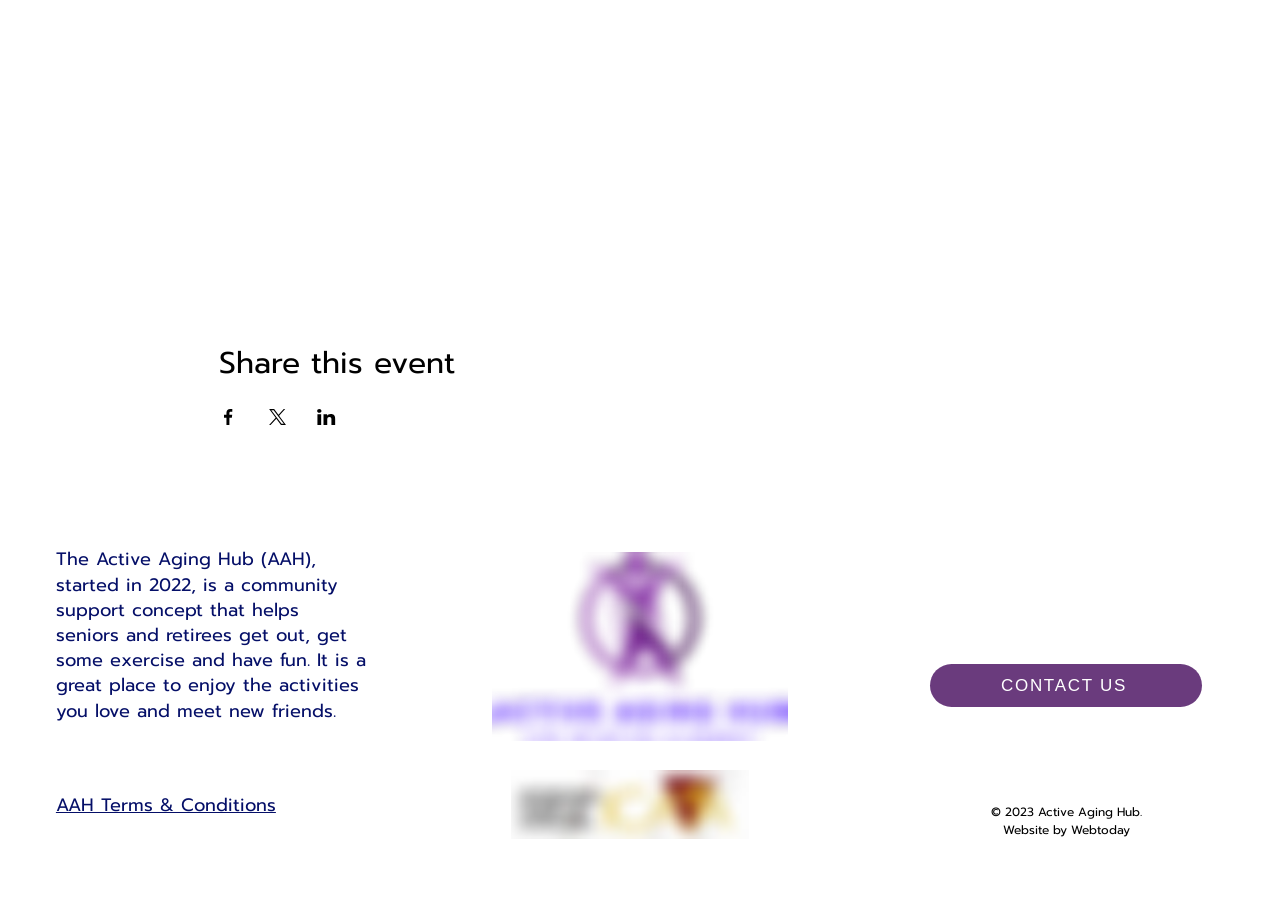Based on what you see in the screenshot, provide a thorough answer to this question: What is the purpose of the 'Share this event' section?

I found the answer by analyzing the heading element with the ID 297, which is 'Share this event', and its child elements, which are generic elements with text 'Share event on Facebook', 'Share event on X', and 'Share event on LinkedIn', indicating that this section is for sharing the event on social media.